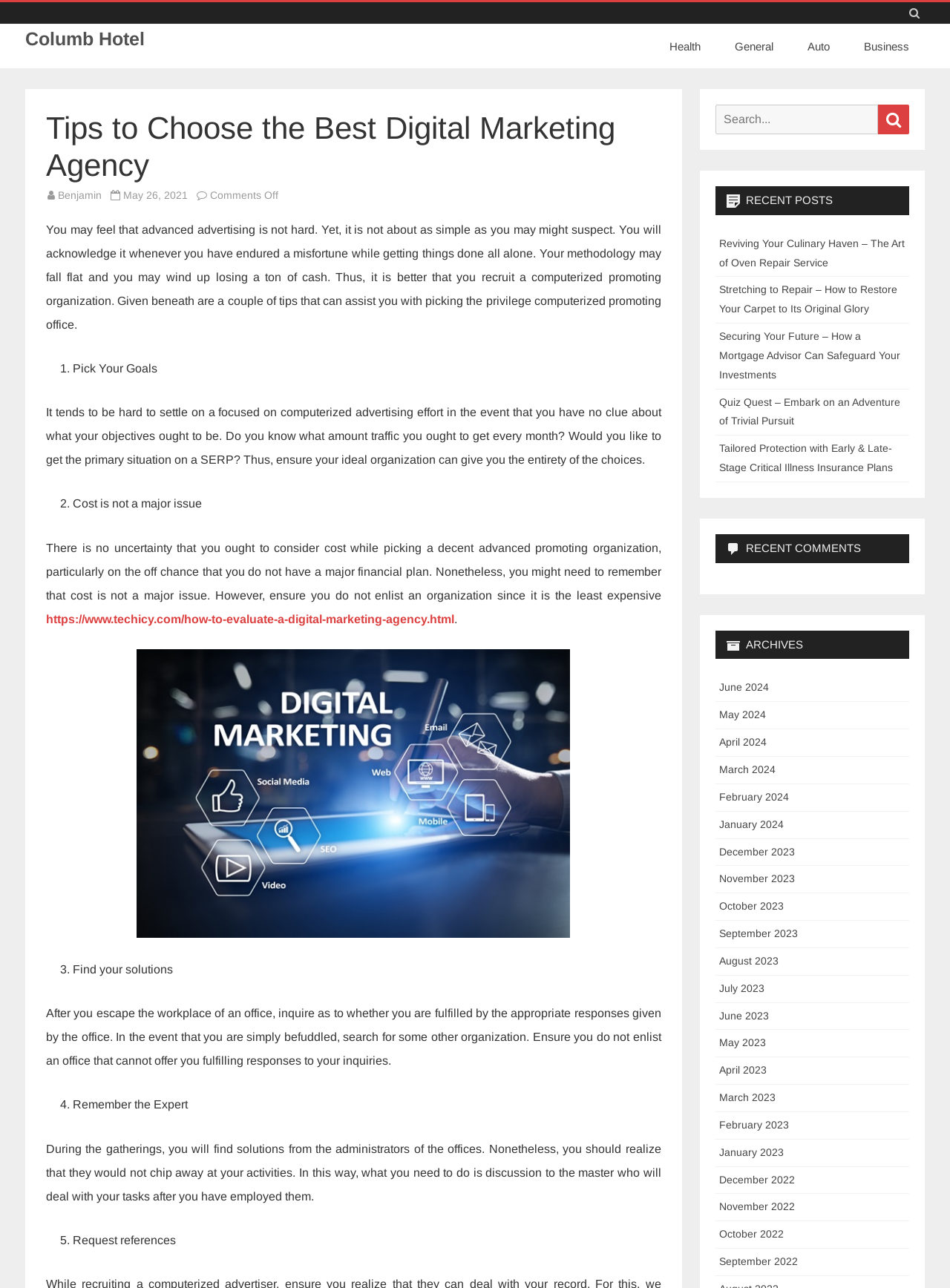Provide the bounding box coordinates of the area you need to click to execute the following instruction: "Read the 'Tips to Choose the Best Digital Marketing Agency' article".

[0.048, 0.085, 0.696, 0.143]